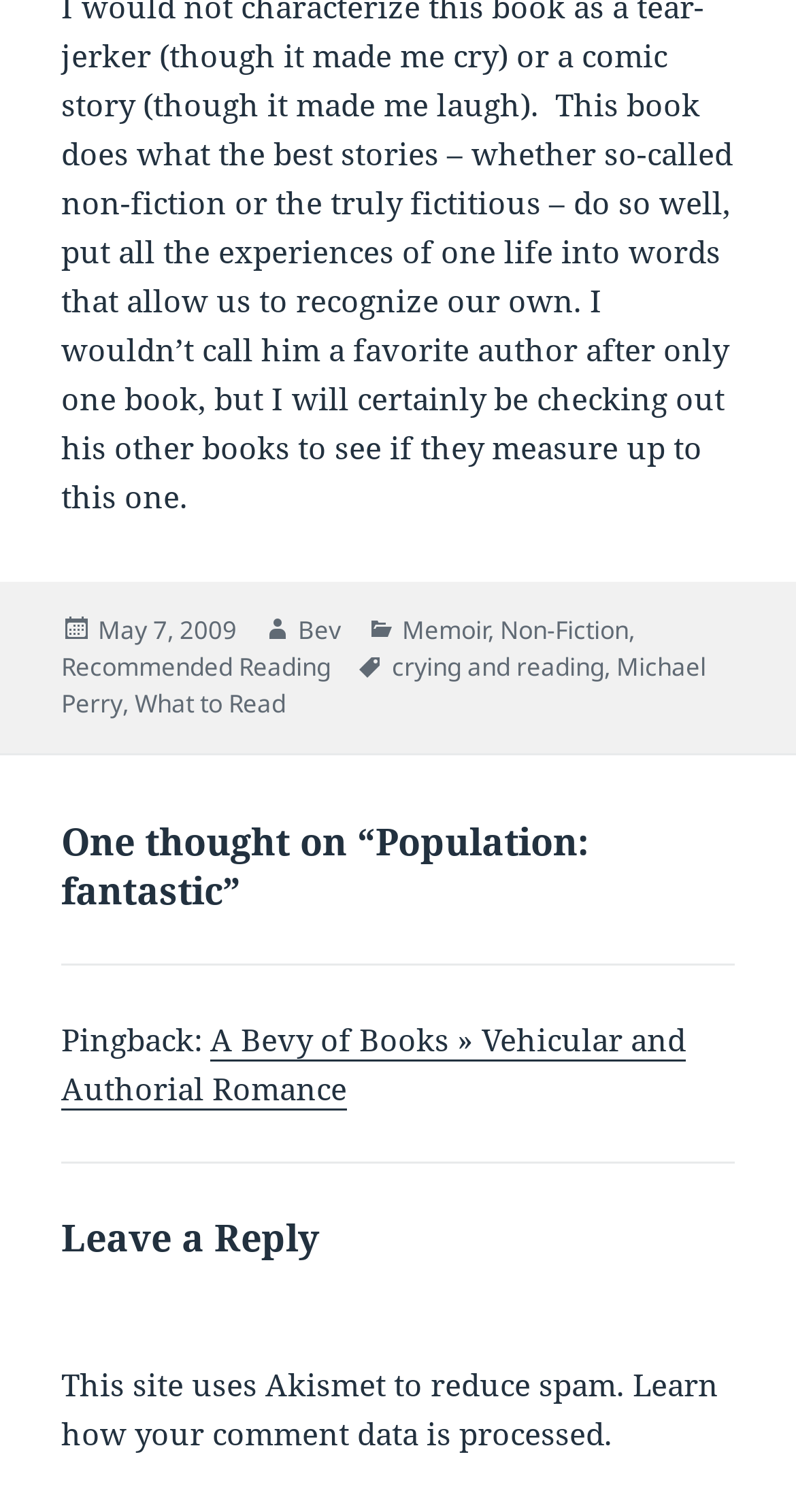Identify the bounding box for the UI element that is described as follows: "Recommended Reading".

[0.077, 0.429, 0.415, 0.454]